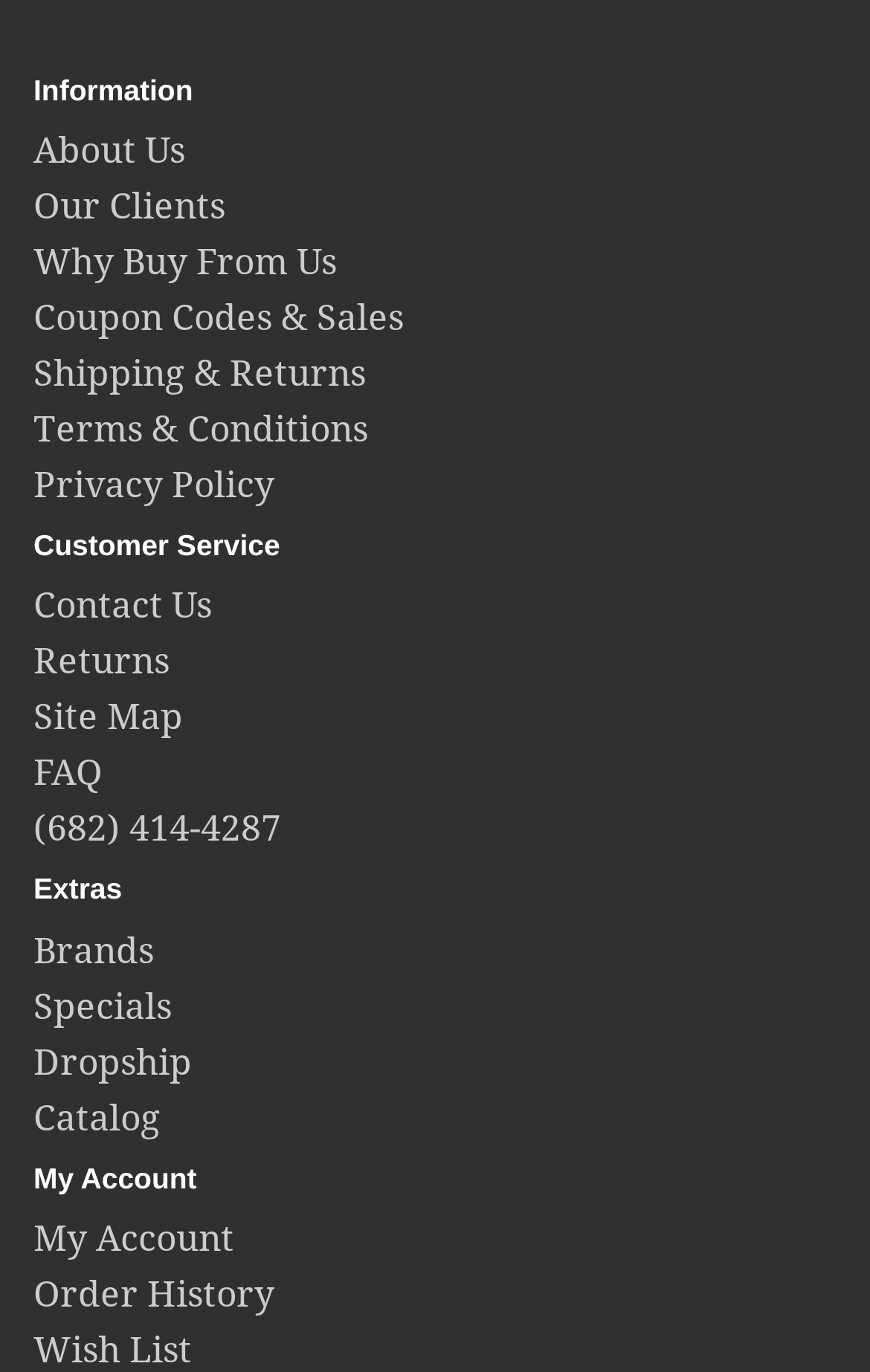Identify the bounding box for the UI element described as: "Order History". The coordinates should be four float numbers between 0 and 1, i.e., [left, top, right, bottom].

[0.038, 0.928, 0.315, 0.959]